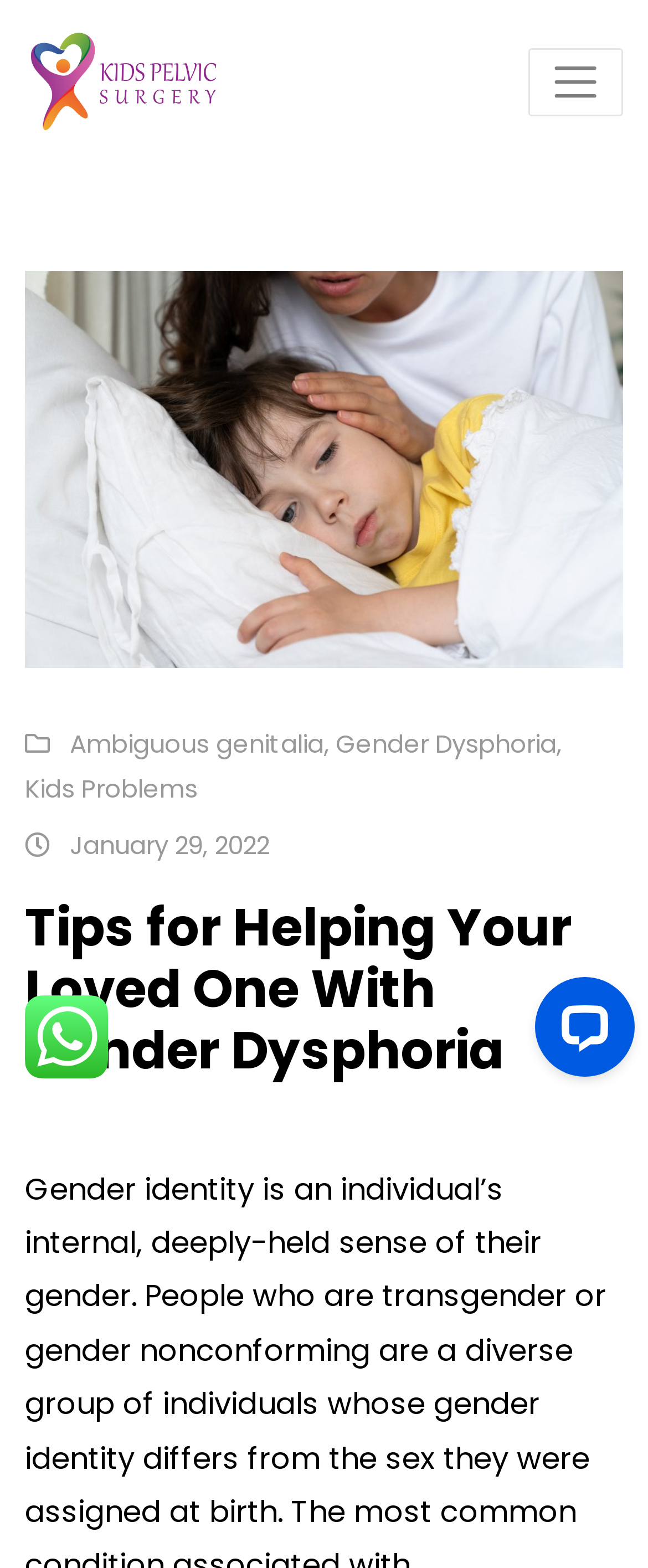Can you extract the primary headline text from the webpage?

Kids Pelvic Surgery